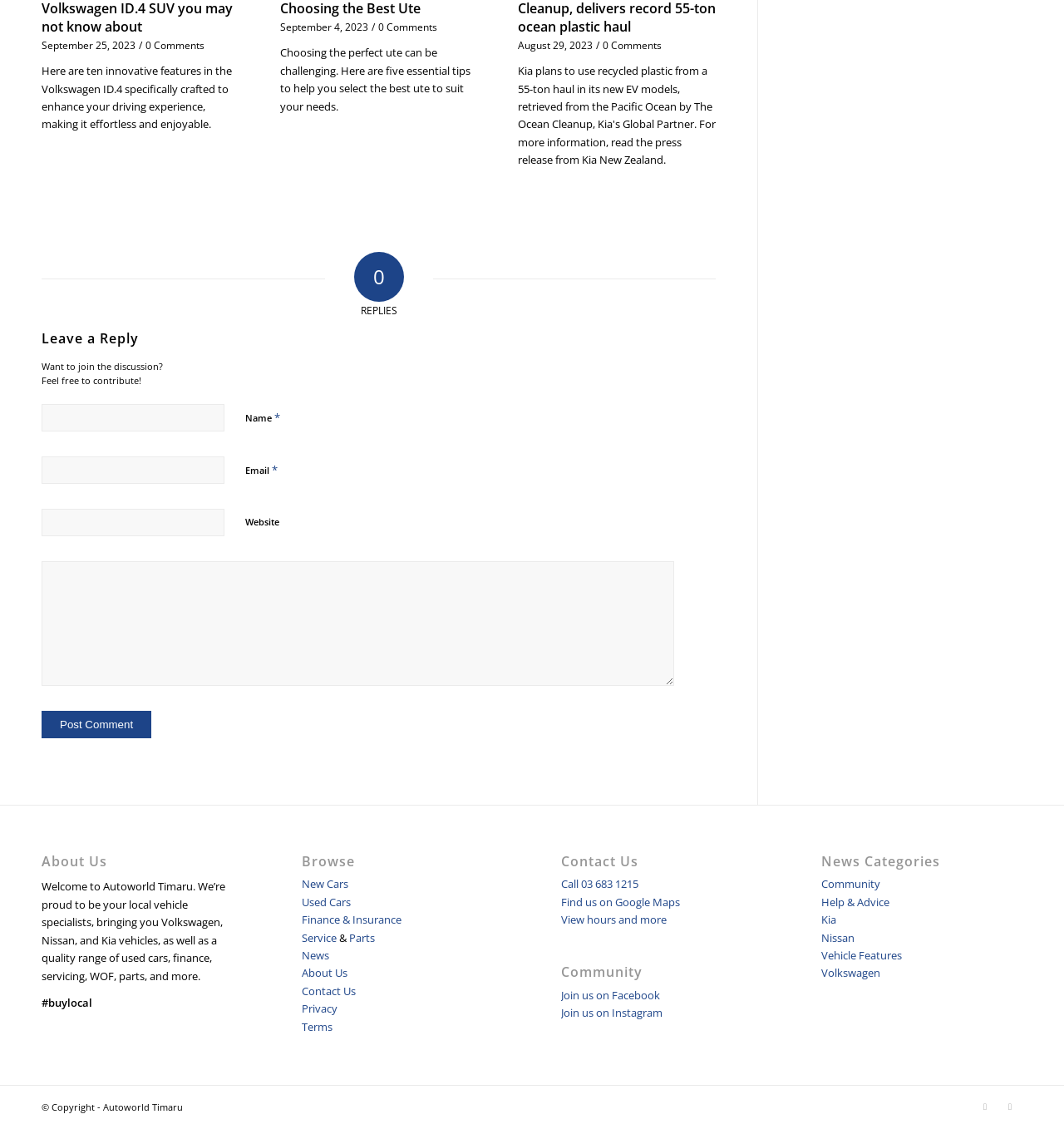Locate the bounding box of the UI element described in the following text: "Used Cars".

[0.283, 0.792, 0.329, 0.805]